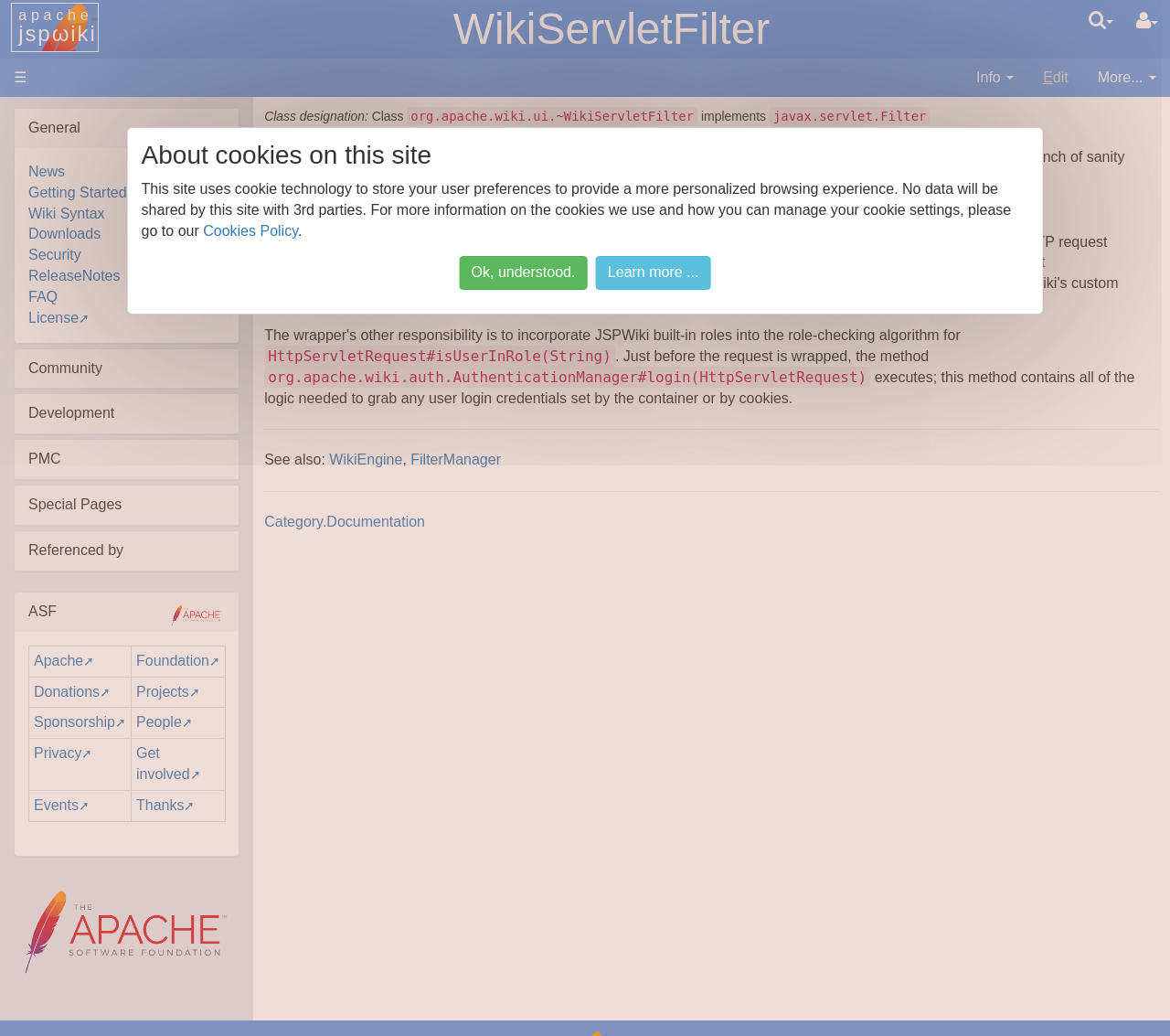Please determine the bounding box coordinates of the section I need to click to accomplish this instruction: "Search for something".

[0.926, 0.056, 1.0, 0.094]